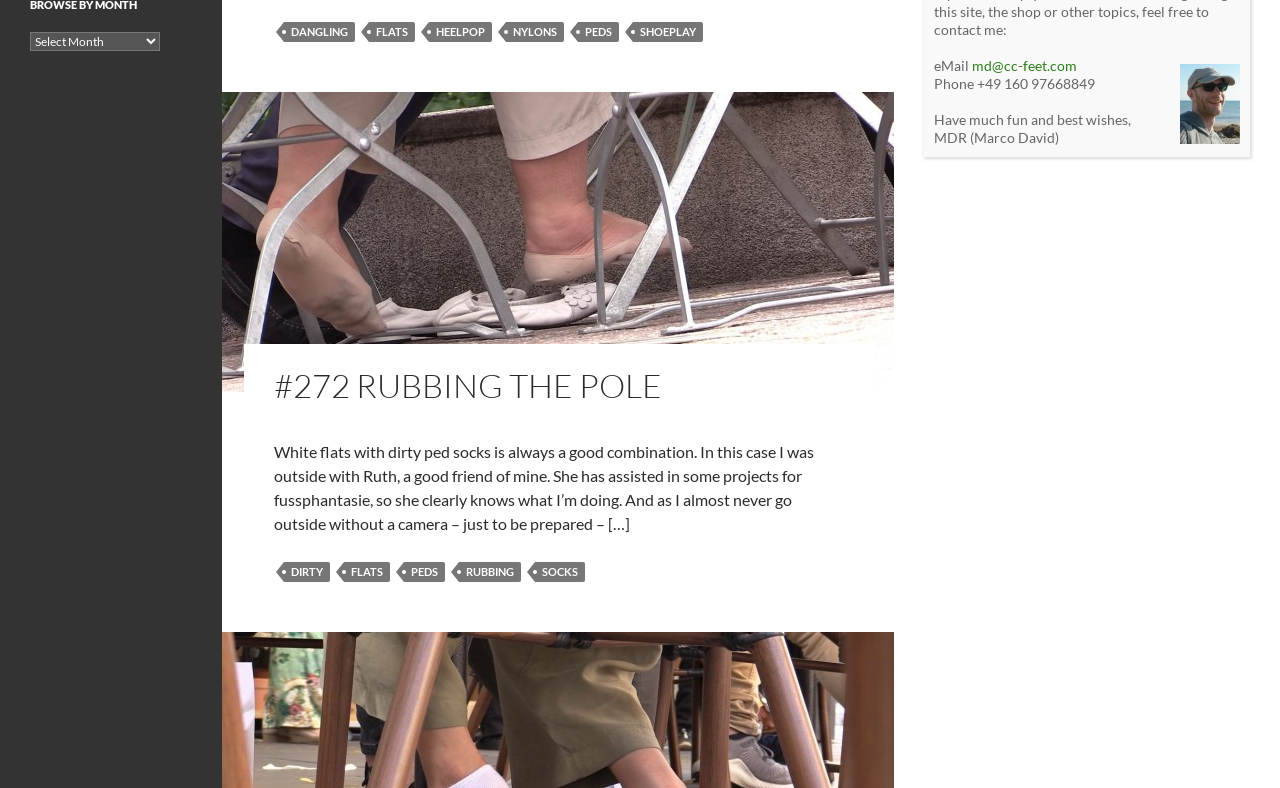Locate the UI element described by #272 Rubbing The Pole in the provided webpage screenshot. Return the bounding box coordinates in the format (top-left x, top-left y, bottom-right x, bottom-right y), ensuring all values are between 0 and 1.

[0.214, 0.463, 0.517, 0.515]